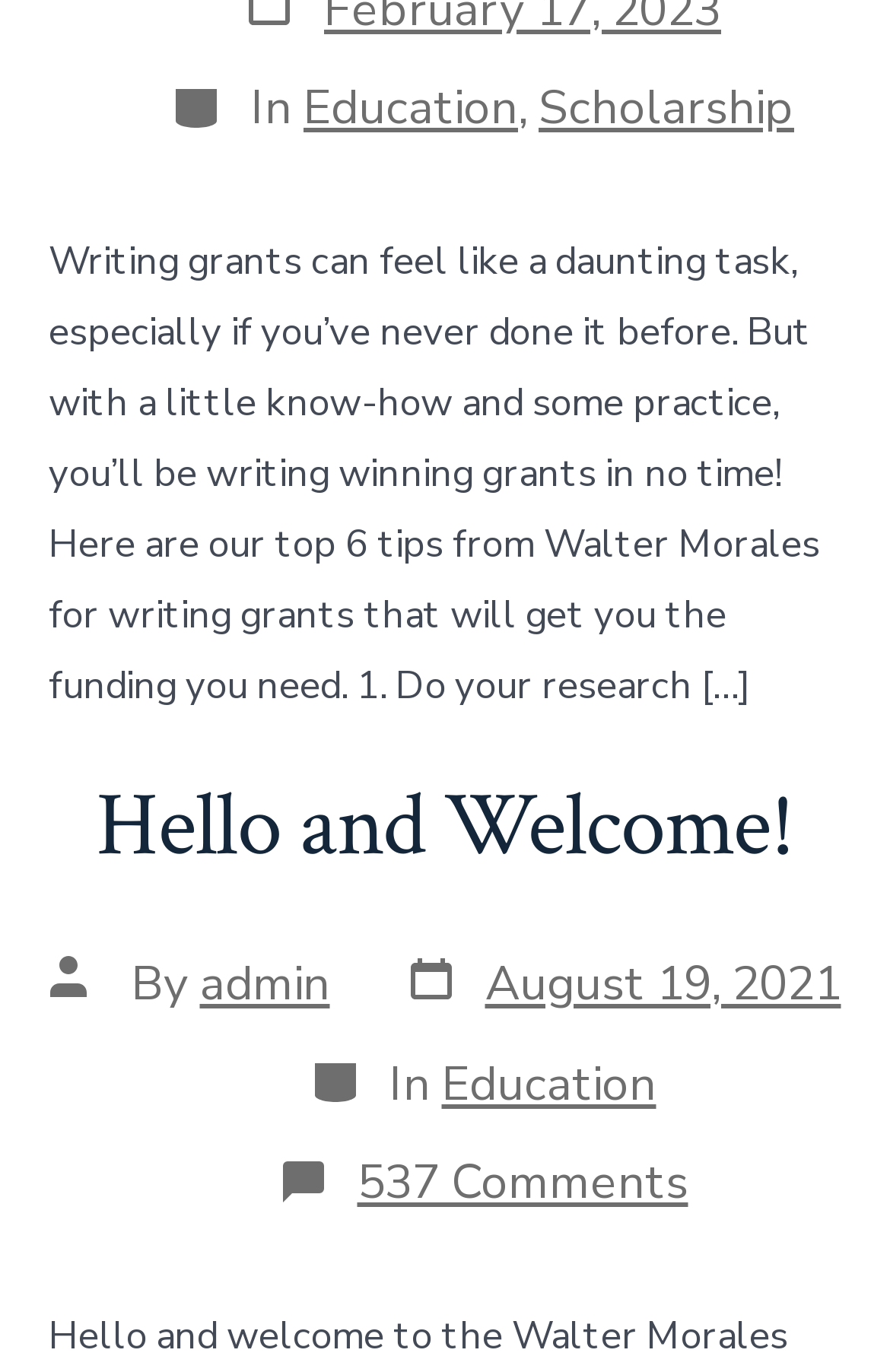Determine the bounding box for the UI element described here: "About".

None